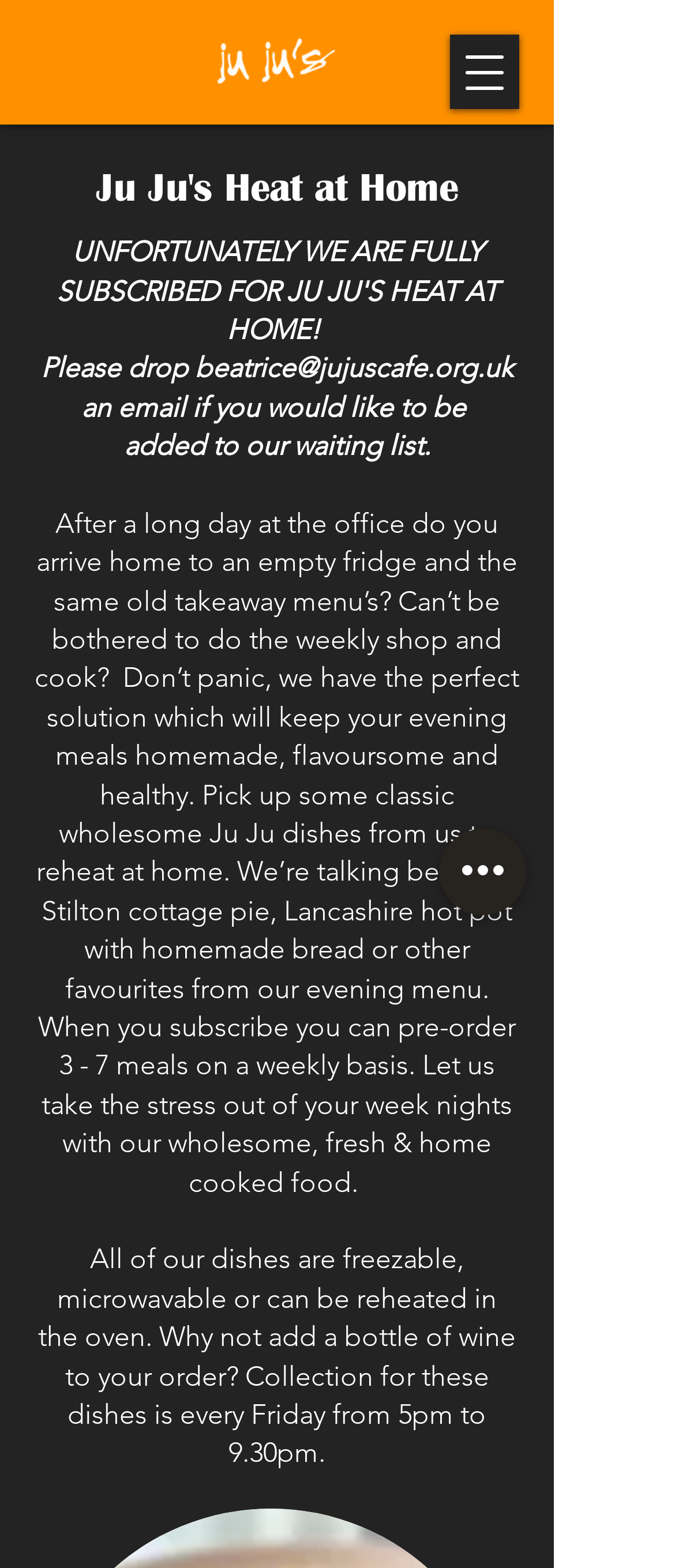What is the name of the cafe?
Based on the screenshot, provide a one-word or short-phrase response.

Ju Ju's Cafe